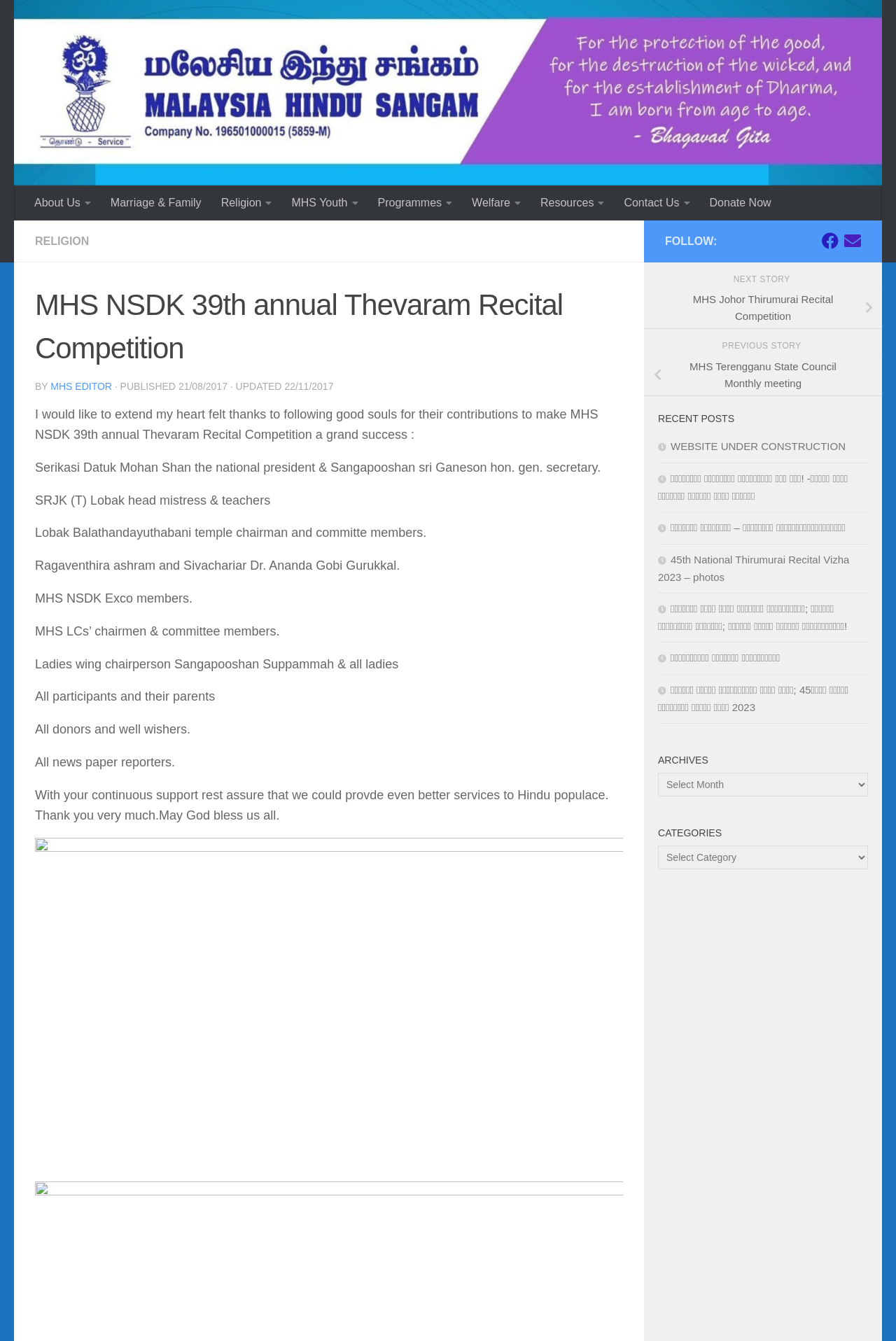Using floating point numbers between 0 and 1, provide the bounding box coordinates in the format (top-left x, top-left y, bottom-right x, bottom-right y). Locate the UI element described here: MHS Johor Thirumurai Recital Competition

[0.719, 0.214, 0.984, 0.245]